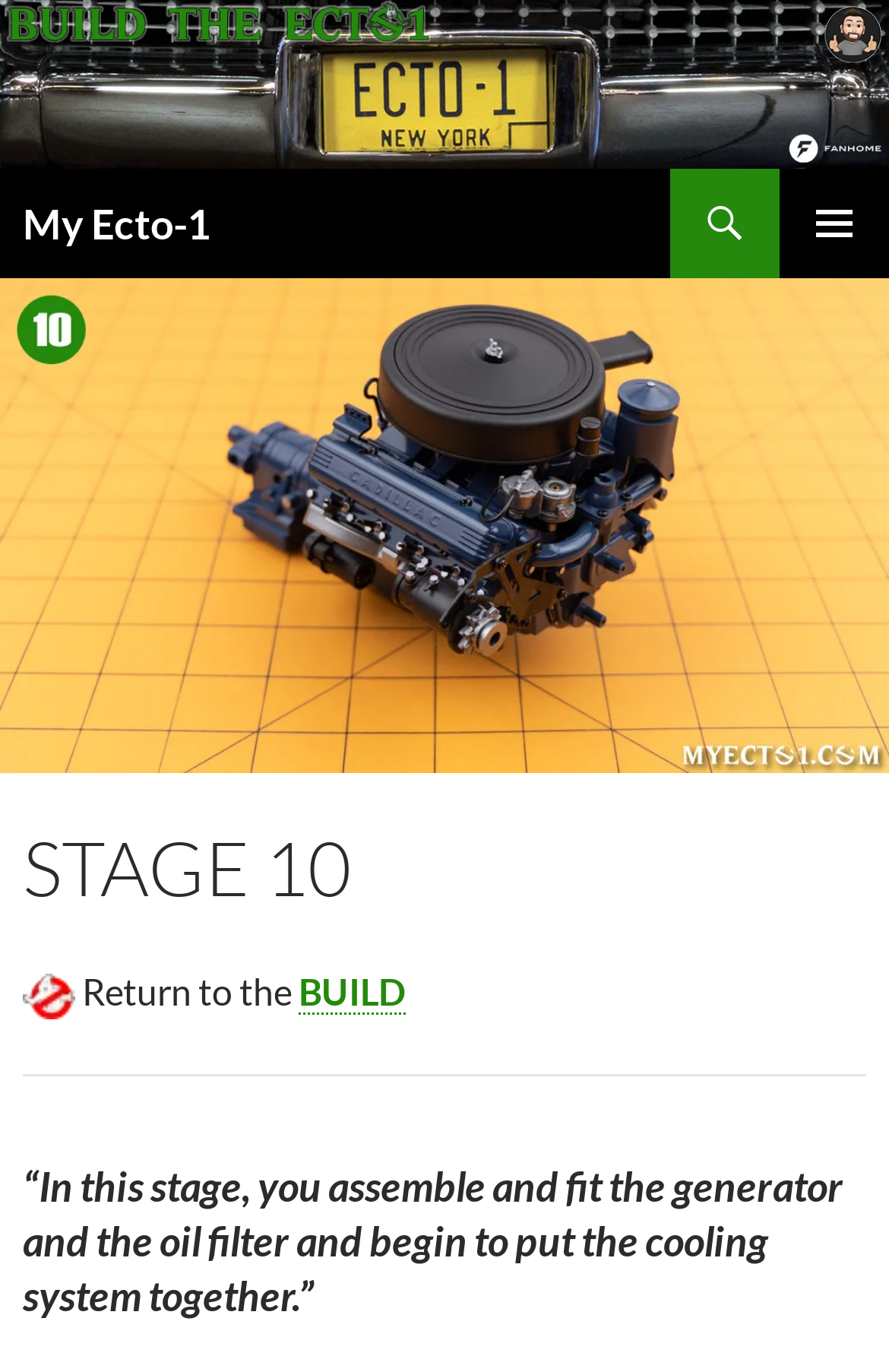Summarize the webpage with a detailed and informative caption.

The webpage is focused on "My Ecto-1 ‣ STAGE 10" and has a prominent image of "My Ecto-1" at the top, spanning the entire width of the page. Below the image, there is a heading with the same text "My Ecto-1". 

On the top-left corner, there is a link to "My Ecto-1" and a search link next to it. On the top-right corner, there is a button with a PRIMARY MENU icon. 

Below these top elements, there is a link to "SKIP TO CONTENT". The main content area begins with a header section that contains a heading "STAGE 10" and a text "Return to the" followed by a link to "BUILD". 

There is a horizontal separator below this section, and then a heading that describes the current stage, stating "In this stage, you assemble and fit the generator and the oil filter and begin to put the cooling system together."